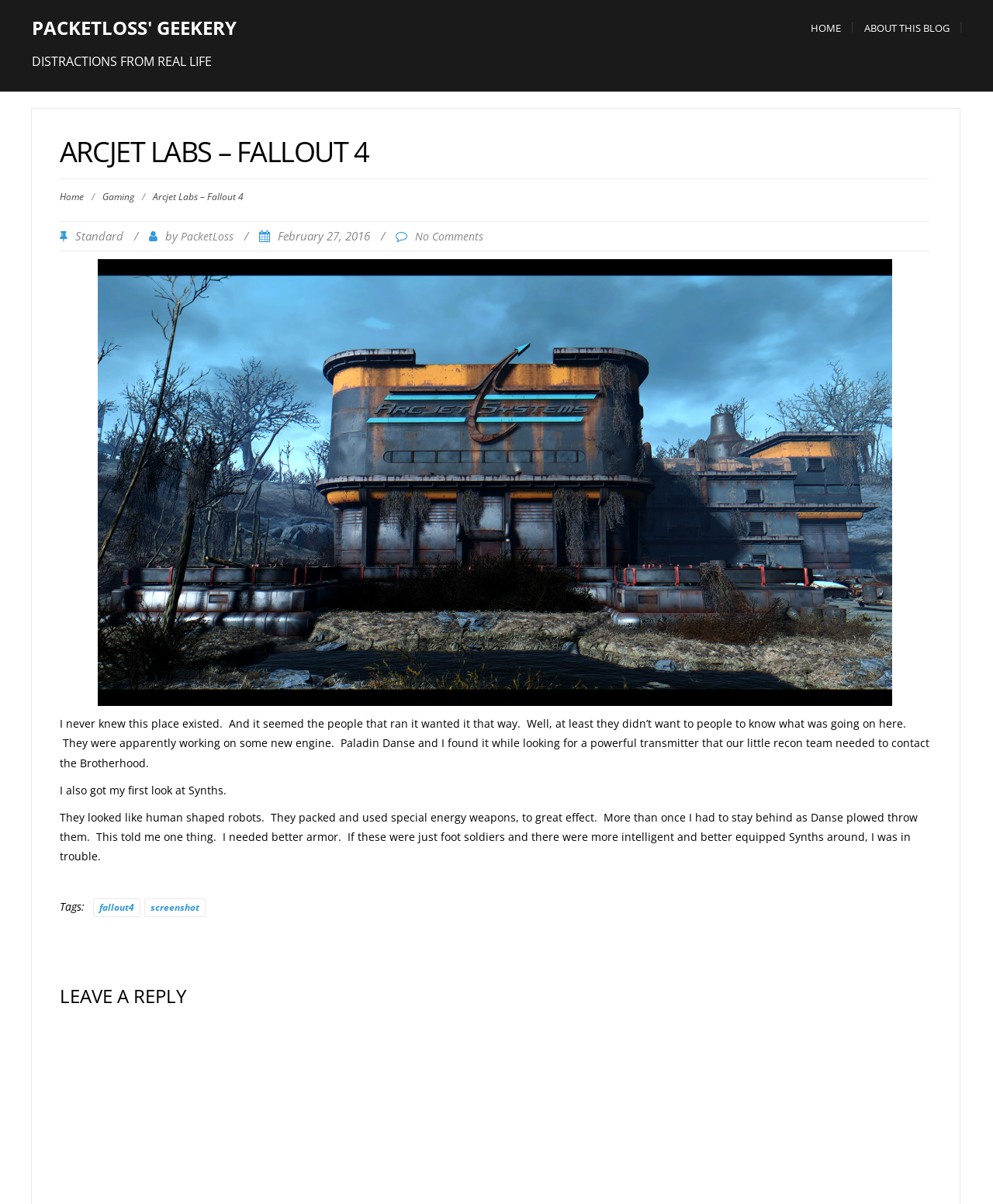Identify the bounding box coordinates of the region that needs to be clicked to carry out this instruction: "Read the article 'ARCJET LABS – FALLOUT 4'". Provide these coordinates as four float numbers ranging from 0 to 1, i.e., [left, top, right, bottom].

[0.06, 0.113, 0.936, 0.142]